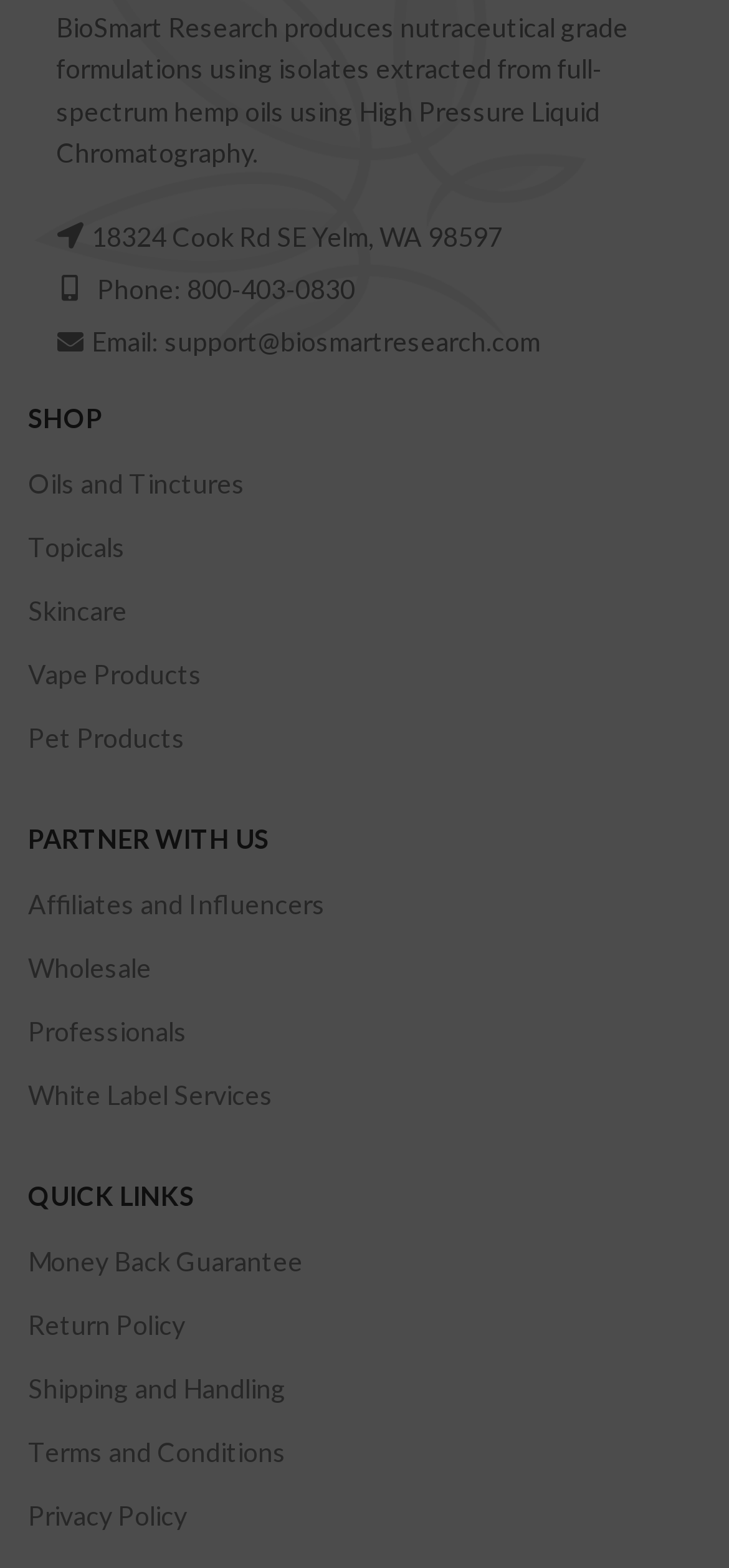Find the bounding box of the web element that fits this description: "PARTNER WITH US".

[0.038, 0.516, 0.962, 0.556]